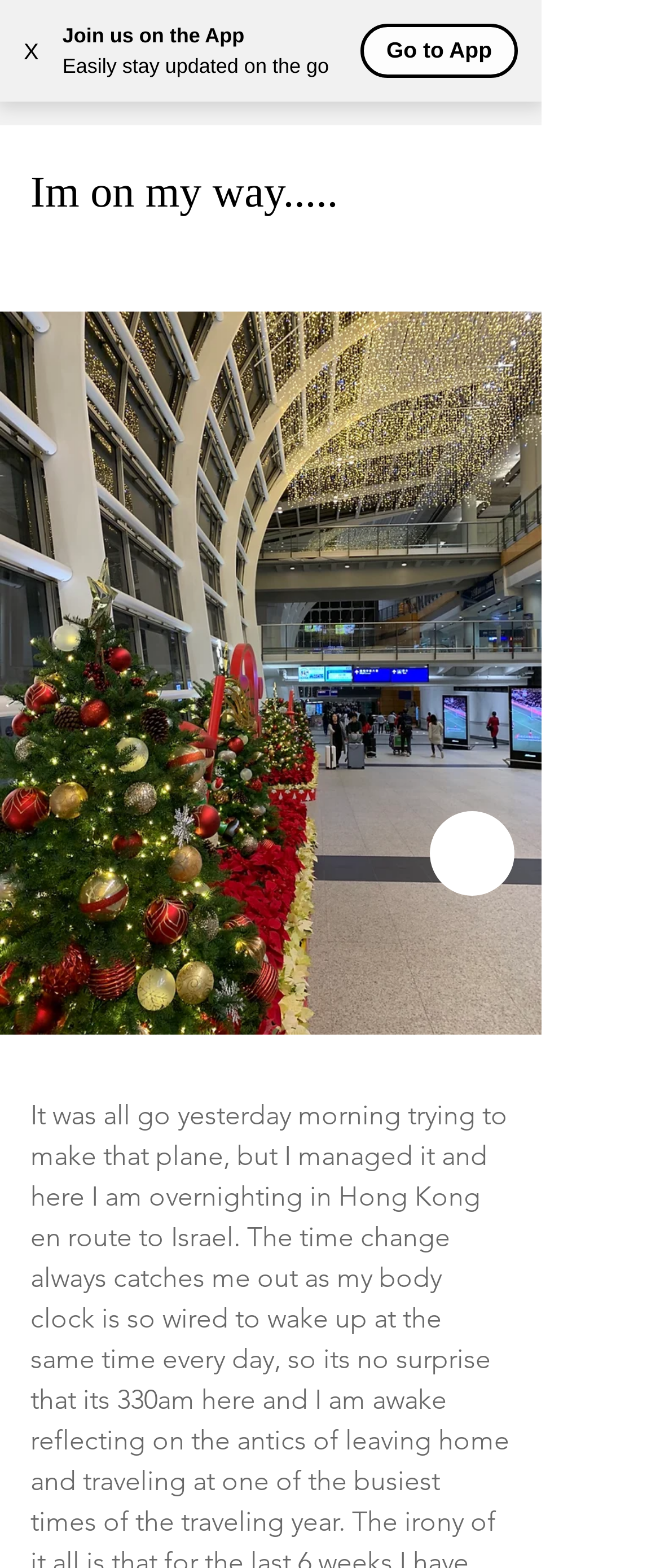Use one word or a short phrase to answer the question provided: 
What is the author's current location?

Hong Kong